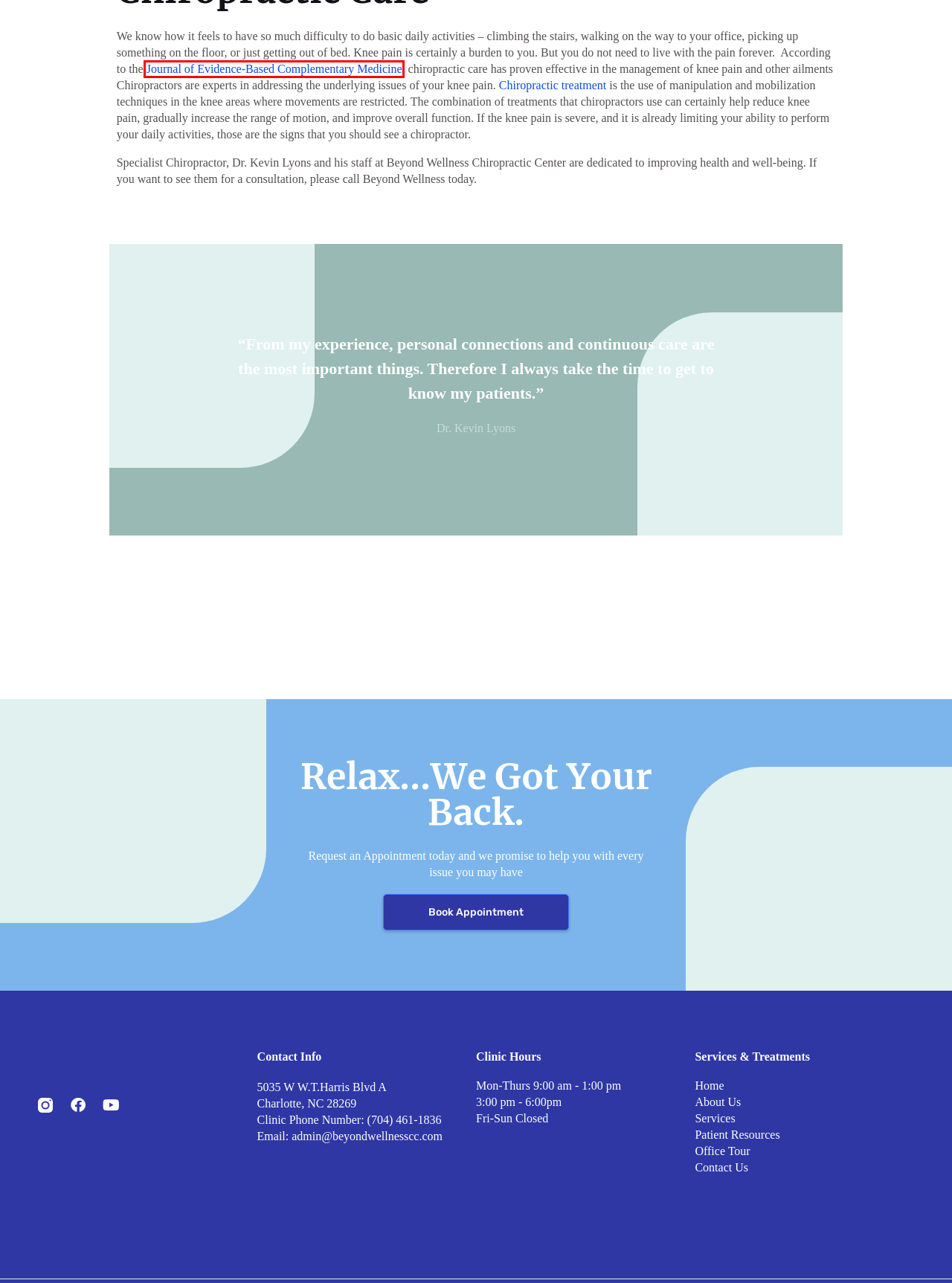Review the screenshot of a webpage containing a red bounding box around an element. Select the description that best matches the new webpage after clicking the highlighted element. The options are:
A. Contact | Your Charlotte NC Chiropractor
B. Chiropractic Charlotte NC - Best Charlotte Chiropractor
C. Book Your Appointment with Beyond Wellness Chiropractic Center, P.C.
D. Your Charlotte NC Chiropractor
E. Evidence-Based Practice and Chiropractic Care - PMC
F. Privacy Policy | Your Charlotte NC Chiropractor
G. Office Tour | Your Charlotte NC Chiropractor
H. About Us - Charlotte, NC

E